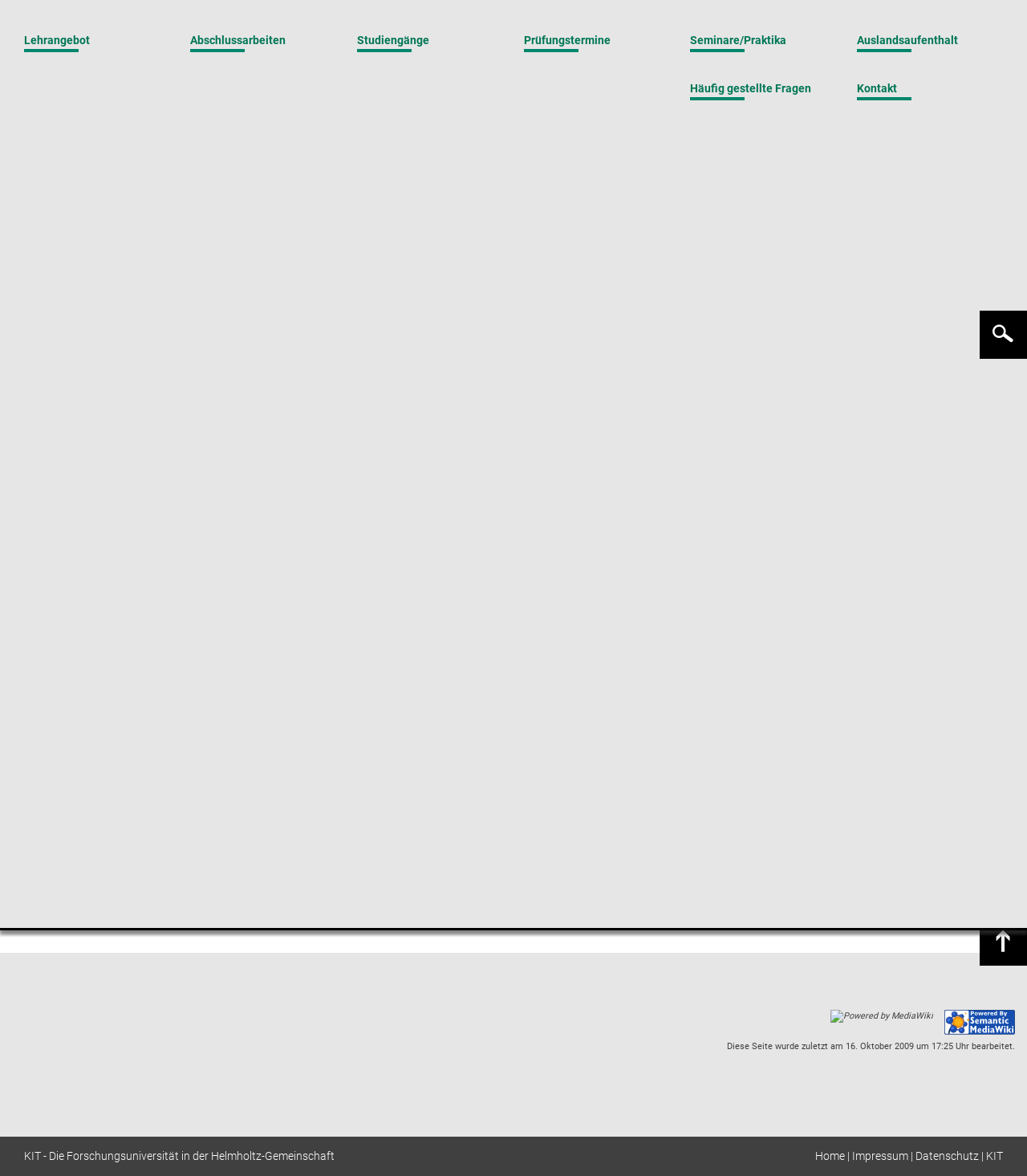Provide a short answer to the following question with just one word or phrase: Who are the authors of the publication?

Dieter Fensel, Arno Schönegge, Rix Groenboom, Bob Wielinga